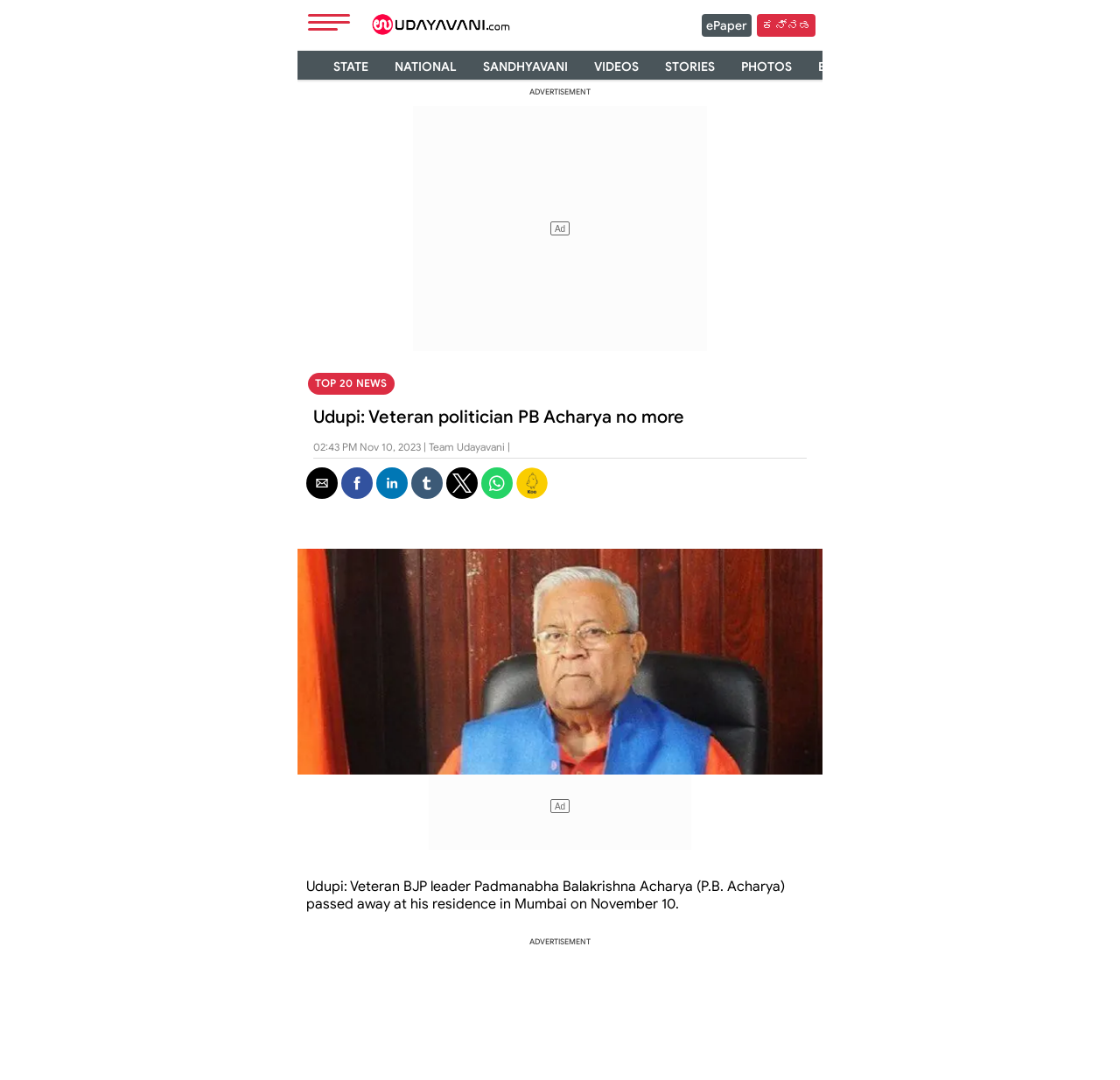Specify the bounding box coordinates of the area to click in order to execute this command: 'View the Udupi news article'. The coordinates should consist of four float numbers ranging from 0 to 1, and should be formatted as [left, top, right, bottom].

[0.266, 0.474, 0.734, 0.717]